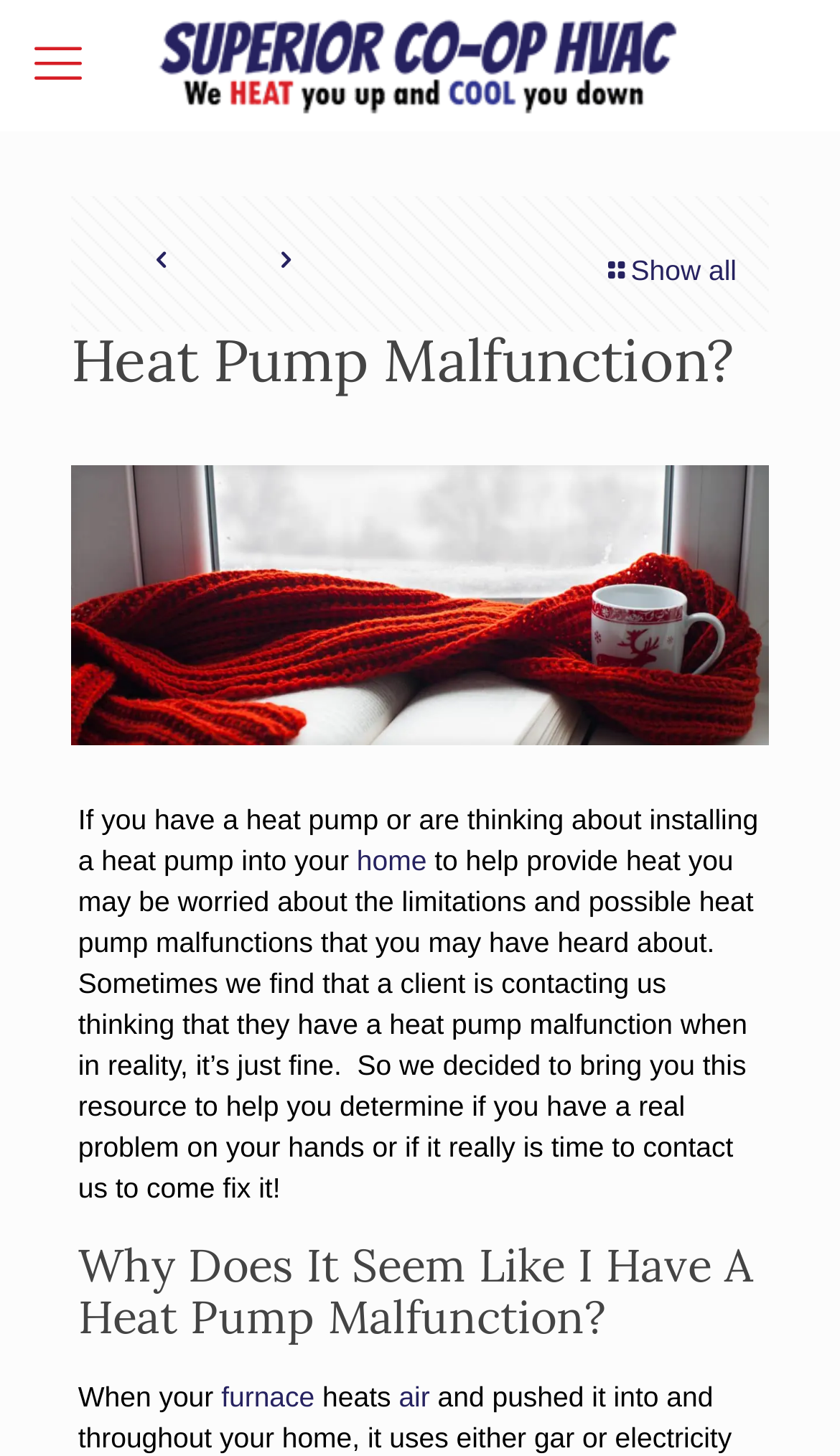Based on the image, give a detailed response to the question: What is the user's concern?

The user's concern is about a possible heat pump malfunction in their home, as stated in the introduction of the webpage, and they are looking for guidance on what to do if it does.